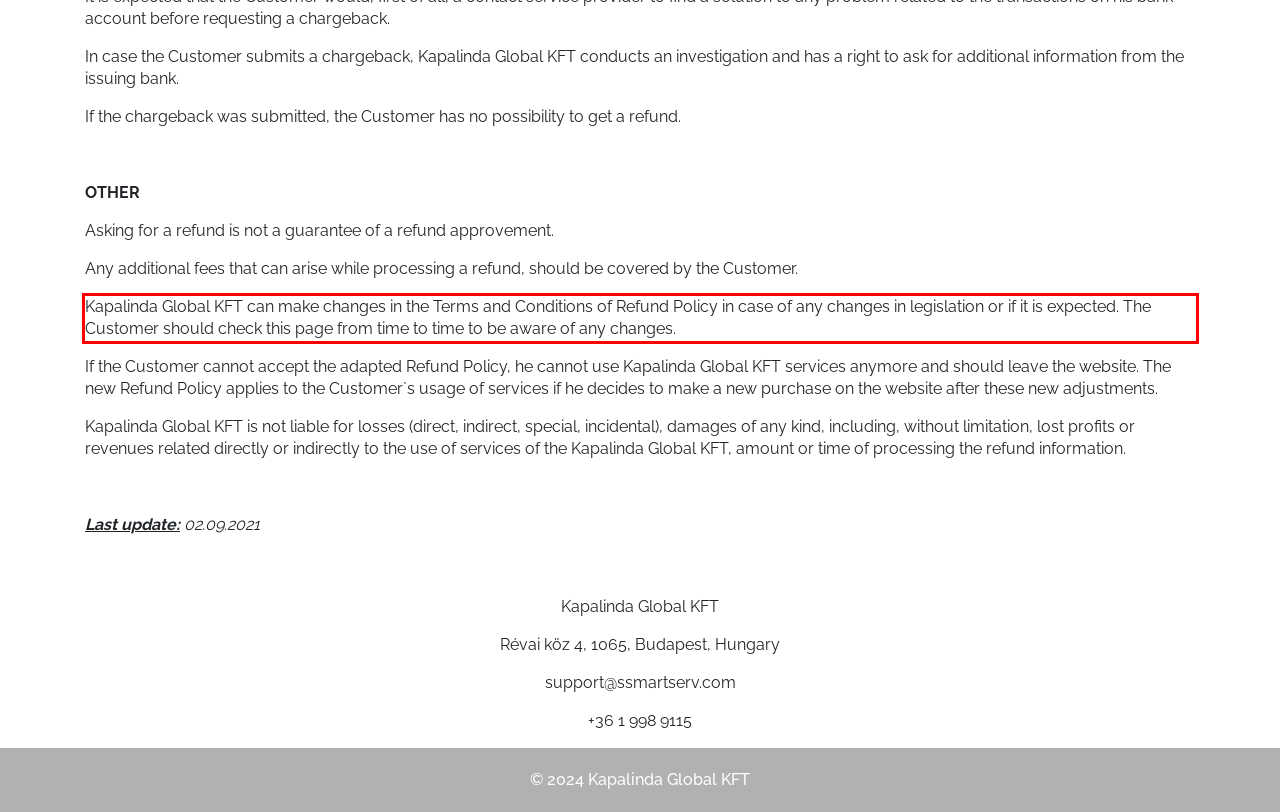Given a screenshot of a webpage with a red bounding box, please identify and retrieve the text inside the red rectangle.

Kapalinda Global KFT can make changes in the Terms and Conditions of Refund Policy in case of any changes in legislation or if it is expected. The Customer should check this page from time to time to be aware of any changes.